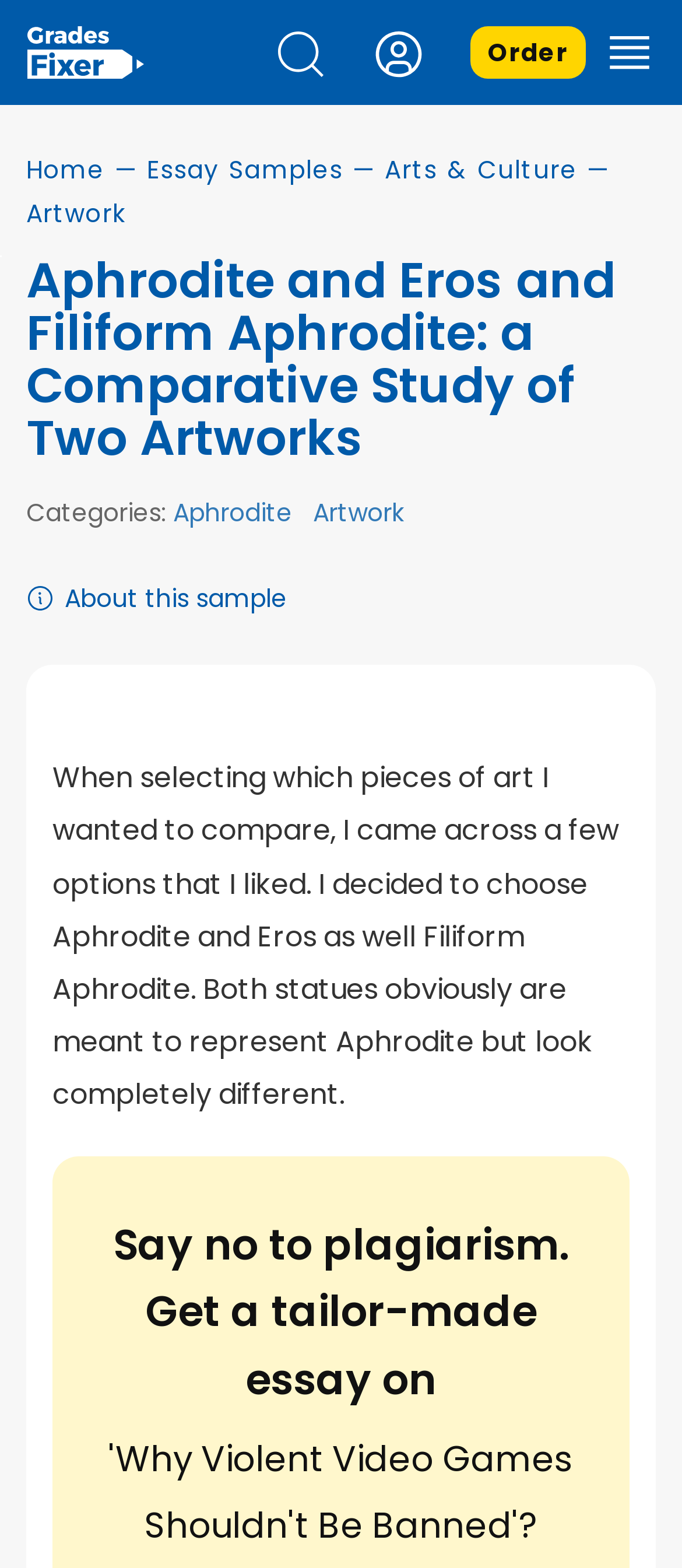Identify the bounding box coordinates of the clickable region necessary to fulfill the following instruction: "search for essays". The bounding box coordinates should be four float numbers between 0 and 1, i.e., [left, top, right, bottom].

[0.408, 0.02, 0.474, 0.049]